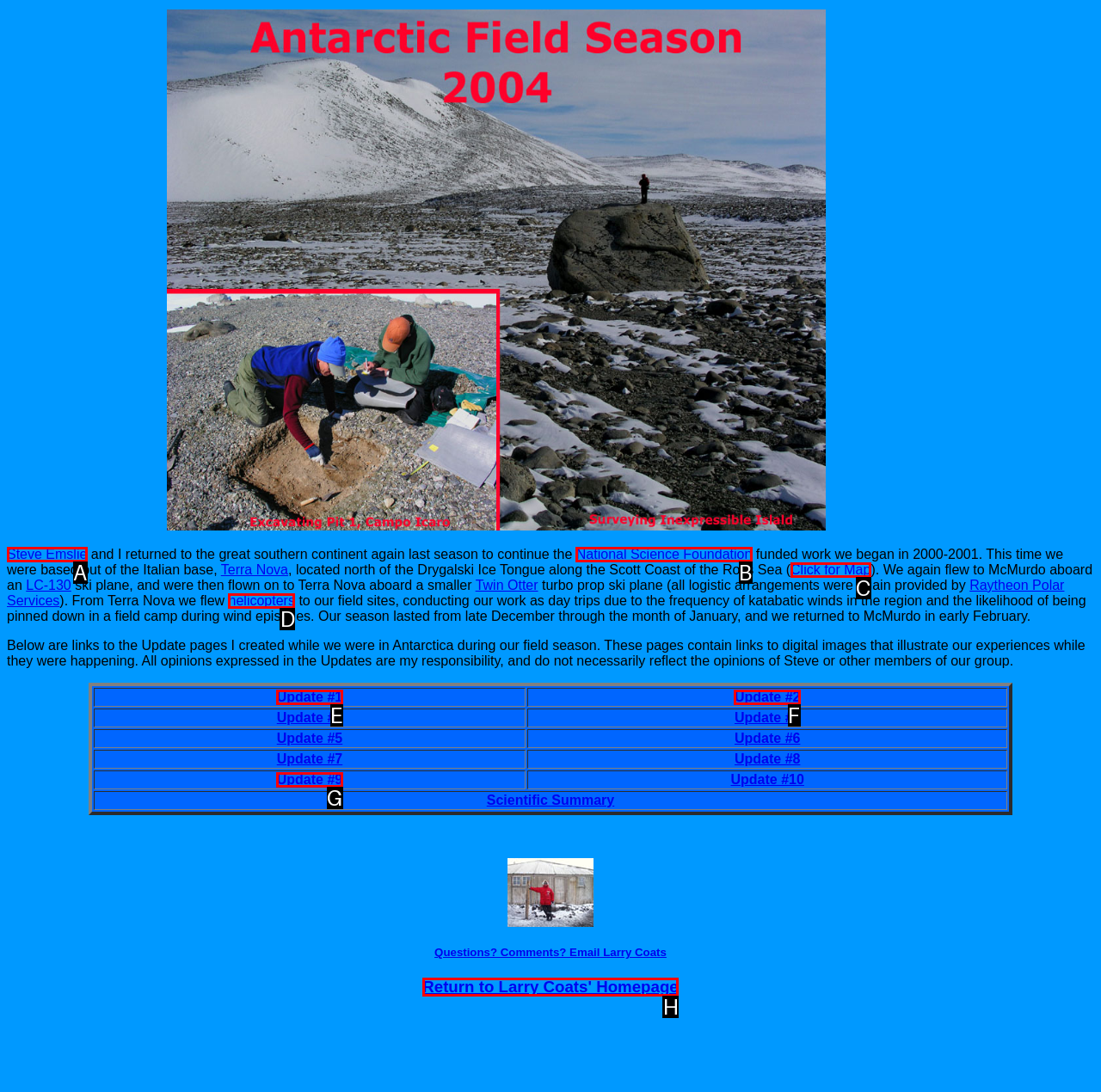Using the description: National Science Foundation, find the best-matching HTML element. Indicate your answer with the letter of the chosen option.

B